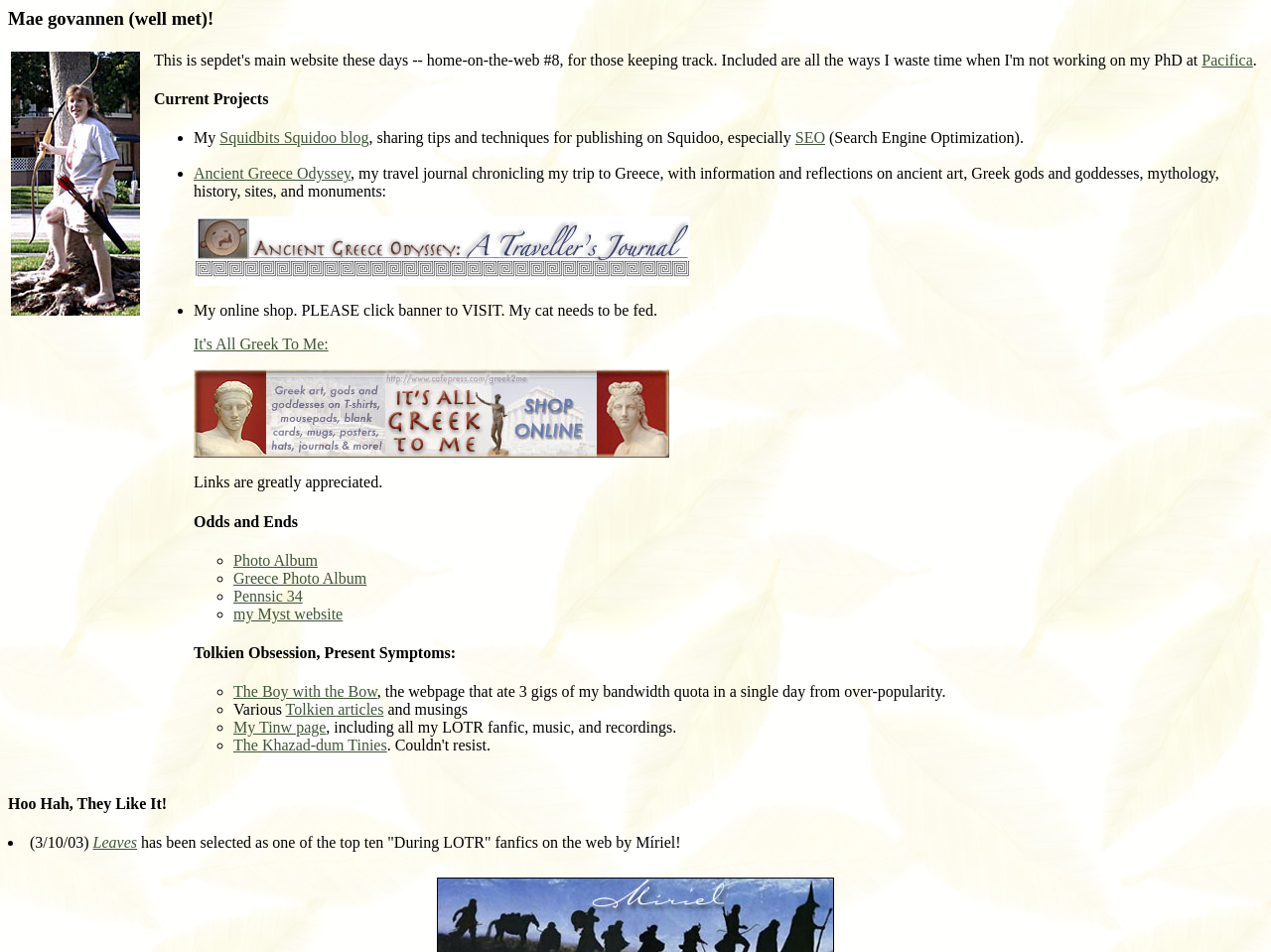Please pinpoint the bounding box coordinates for the region I should click to adhere to this instruction: "Read about Ancient Greece Odyssey".

[0.152, 0.286, 0.543, 0.304]